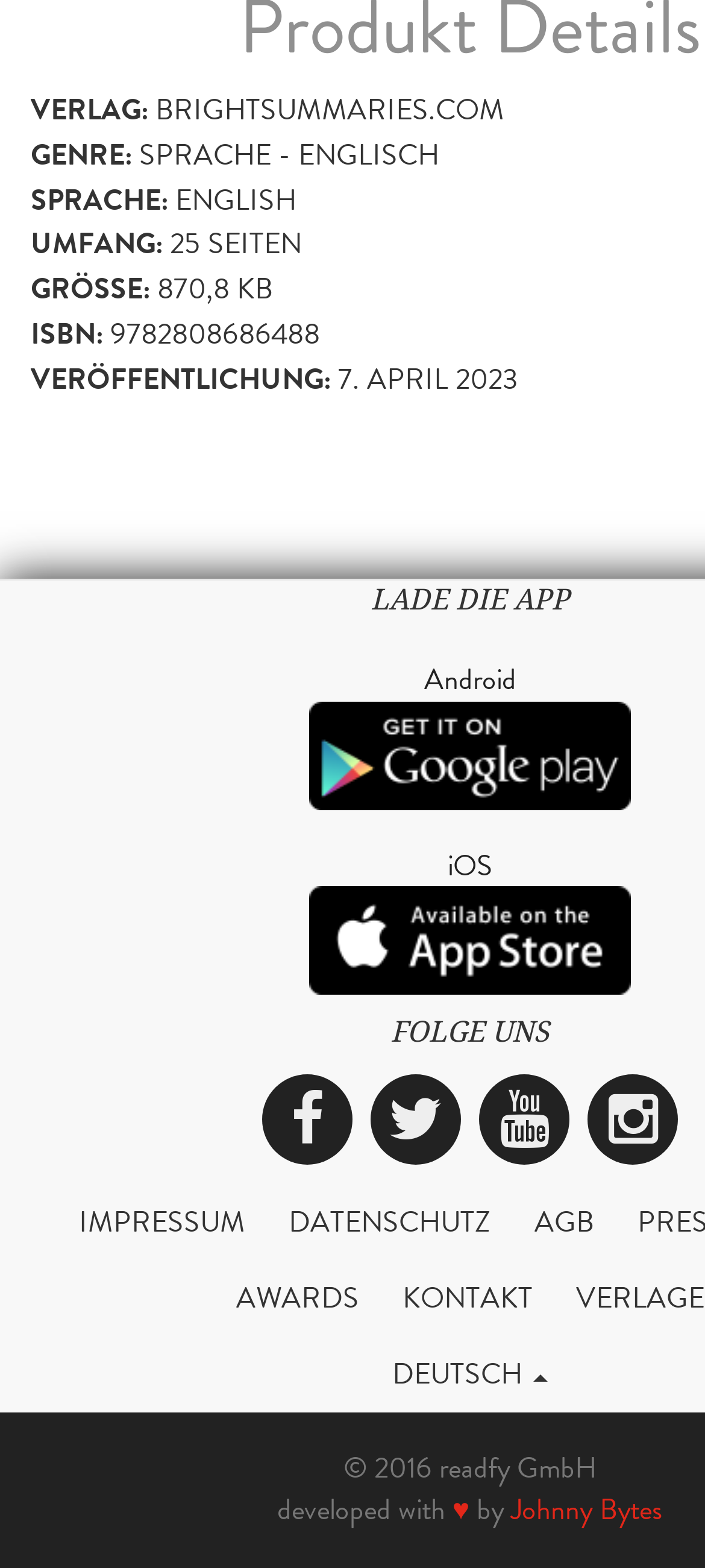Answer with a single word or phrase: 
What is the language of the book?

English